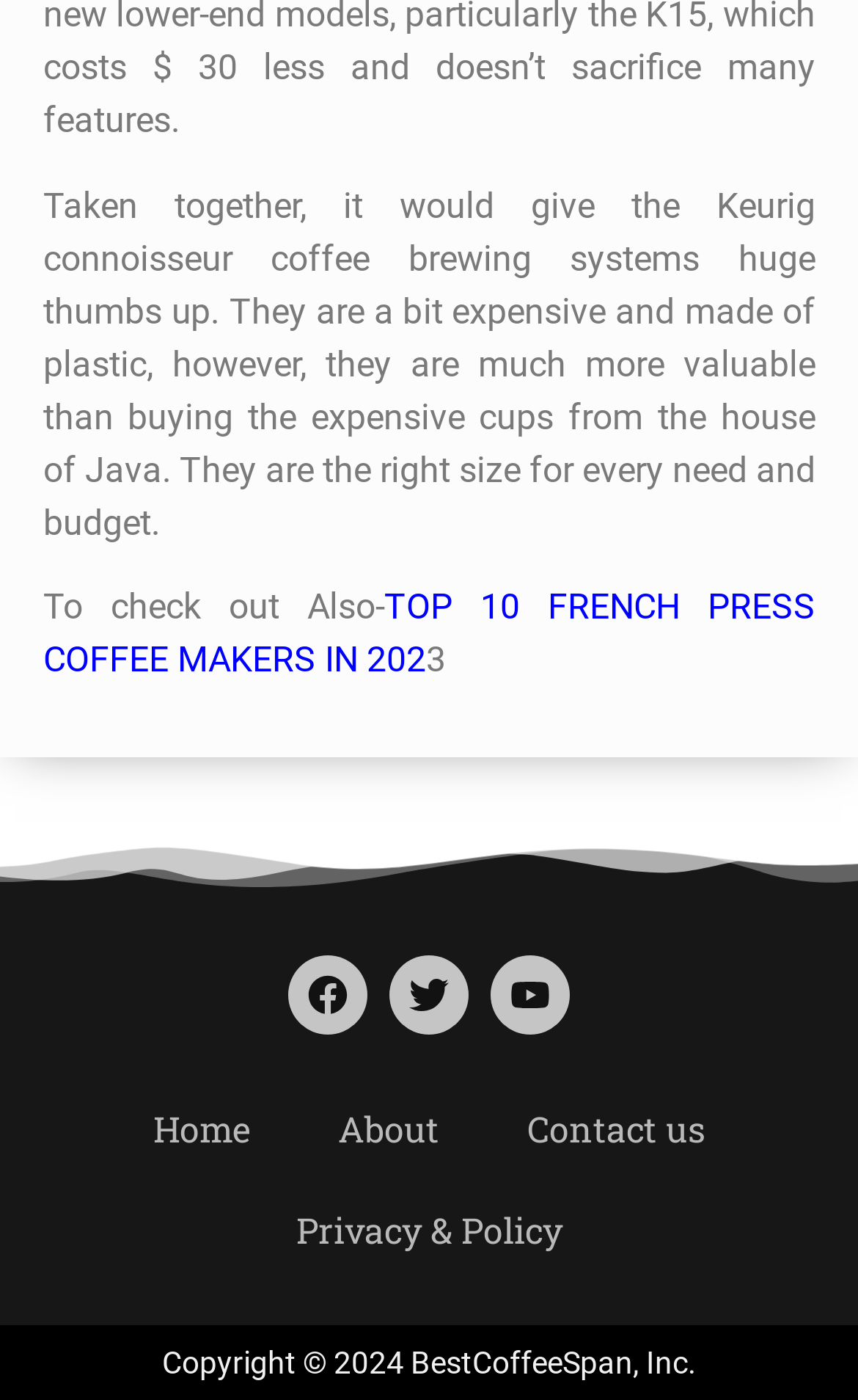Determine the bounding box coordinates of the area to click in order to meet this instruction: "click on the link to TOP 10 FRENCH PRESS COFFEE MAKERS IN 202".

[0.05, 0.418, 0.95, 0.486]